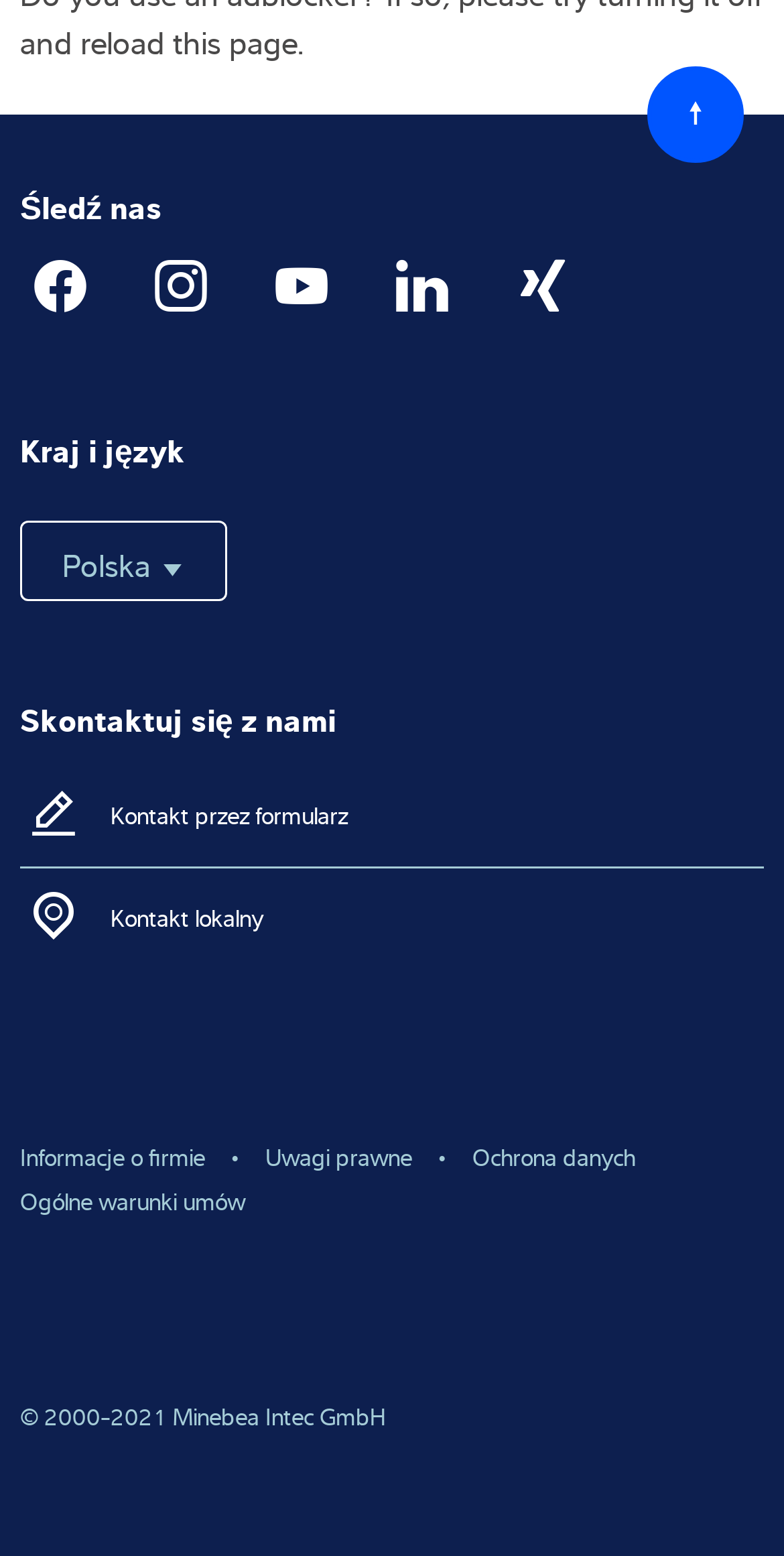Based on the image, please elaborate on the answer to the following question:
What is the language of the current webpage?

The language of the current webpage is Polish because the 'Kraj i język' section has a button labeled 'Polska' with a flag icon, indicating that the current language is Polish.